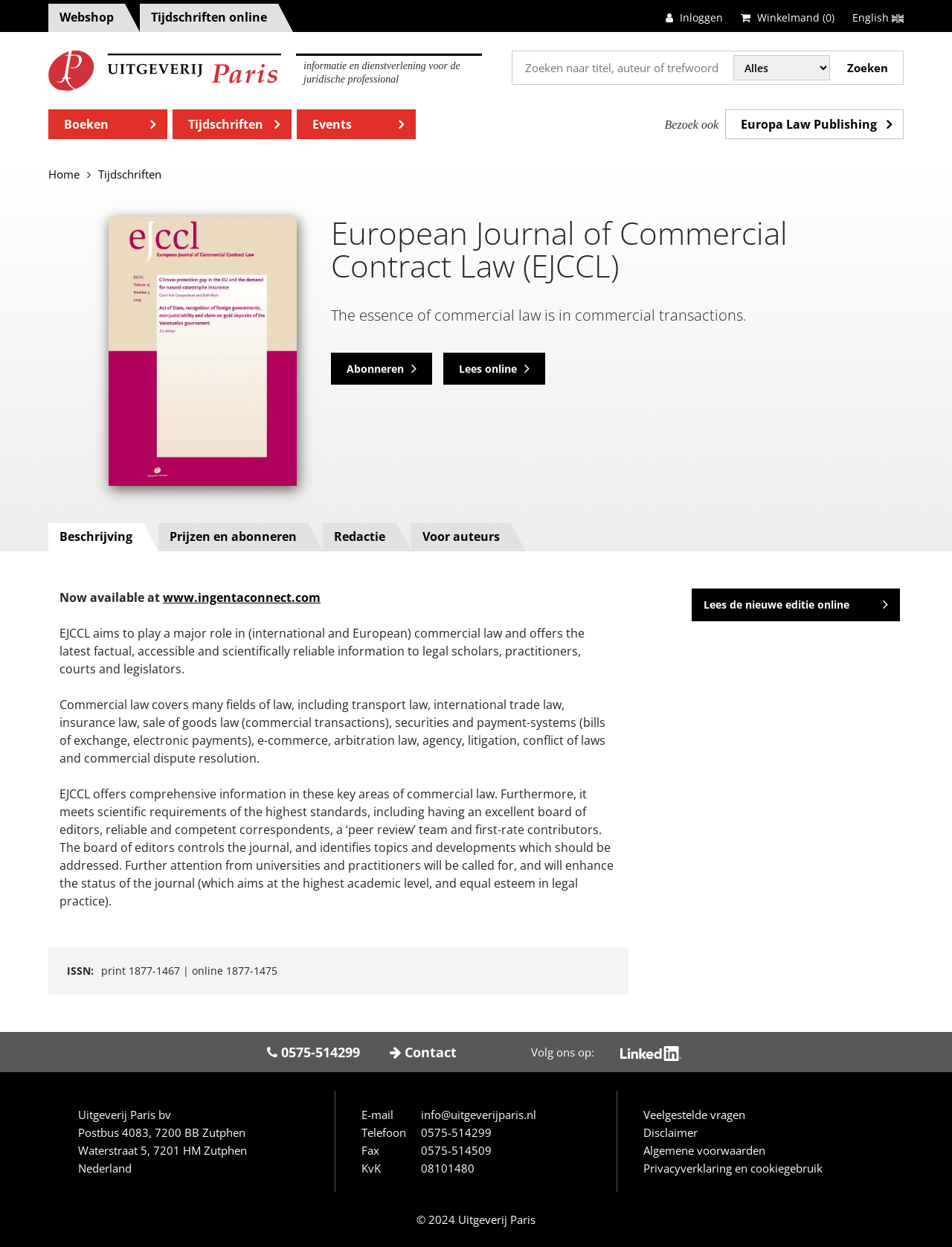Respond with a single word or phrase:
What is the purpose of the 'Zoeken' button?

To search for titles, authors, or keywords